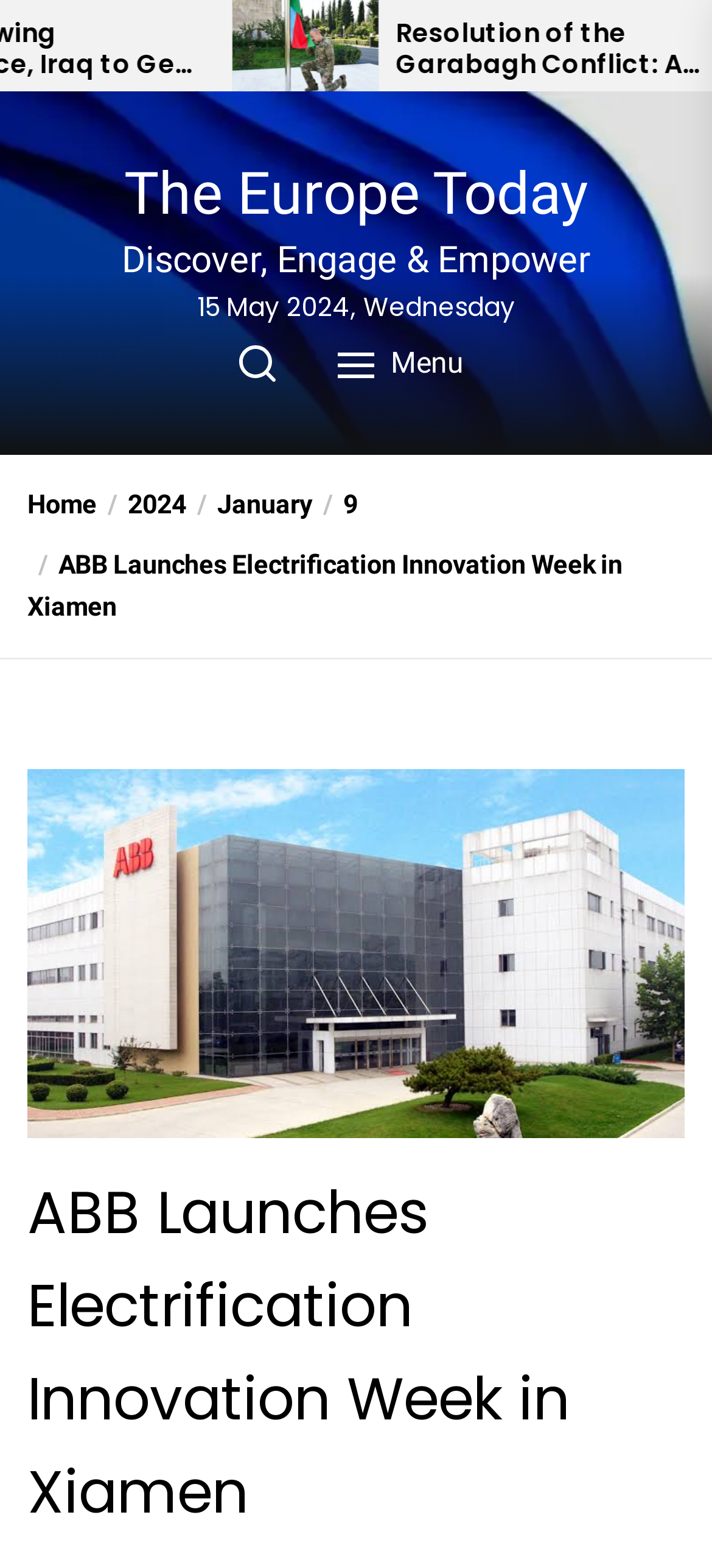What is the date of the article?
Kindly offer a comprehensive and detailed response to the question.

I found the date of the article by looking at the StaticText element with the content '15 May 2024, Wednesday' which is located at the top of the webpage.